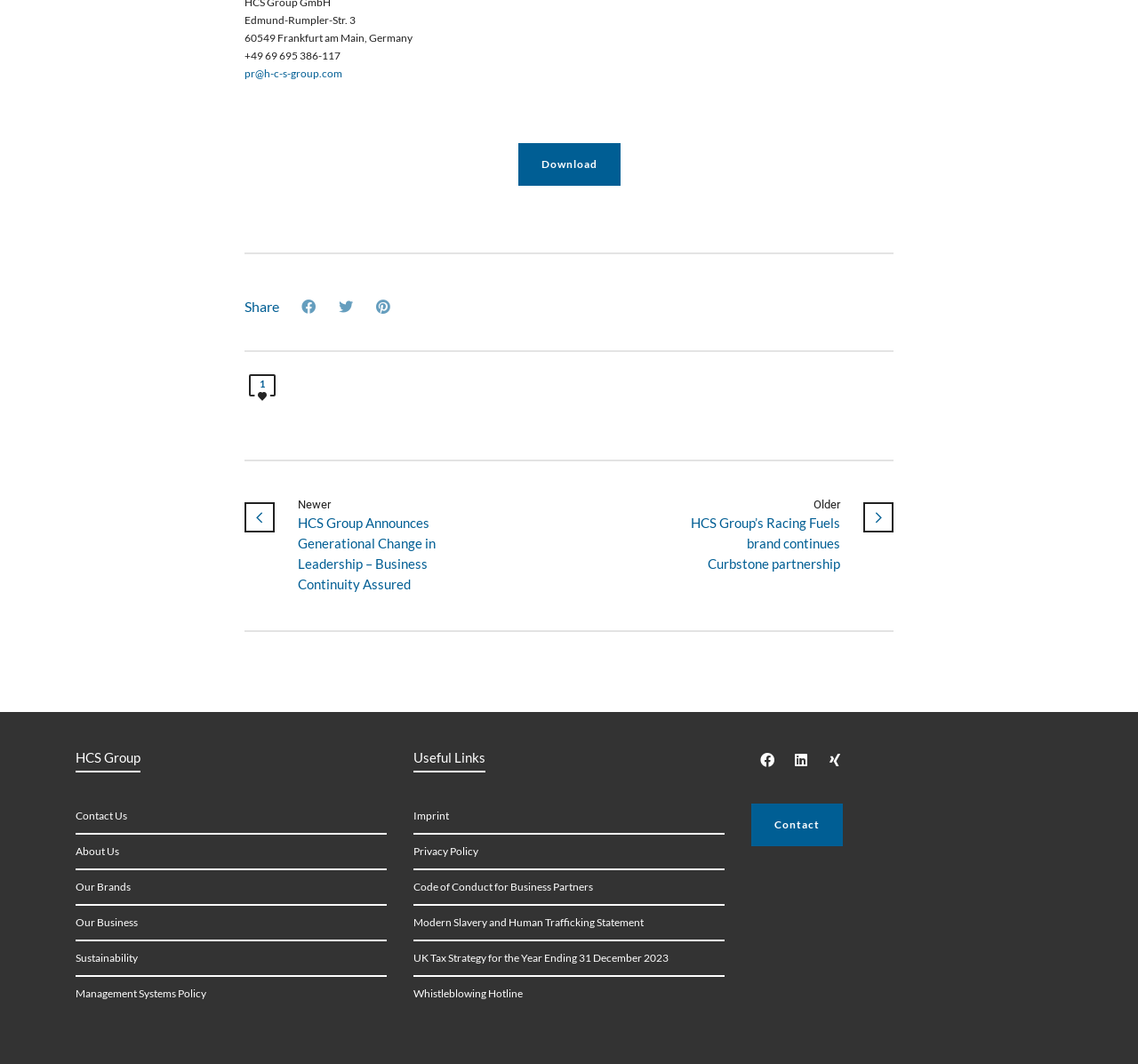Based on the image, provide a detailed and complete answer to the question: 
What are the main categories listed at the bottom of the webpage?

I found the main categories by looking at the link elements at the bottom of the webpage, which provide a list of categories related to HCS Group.